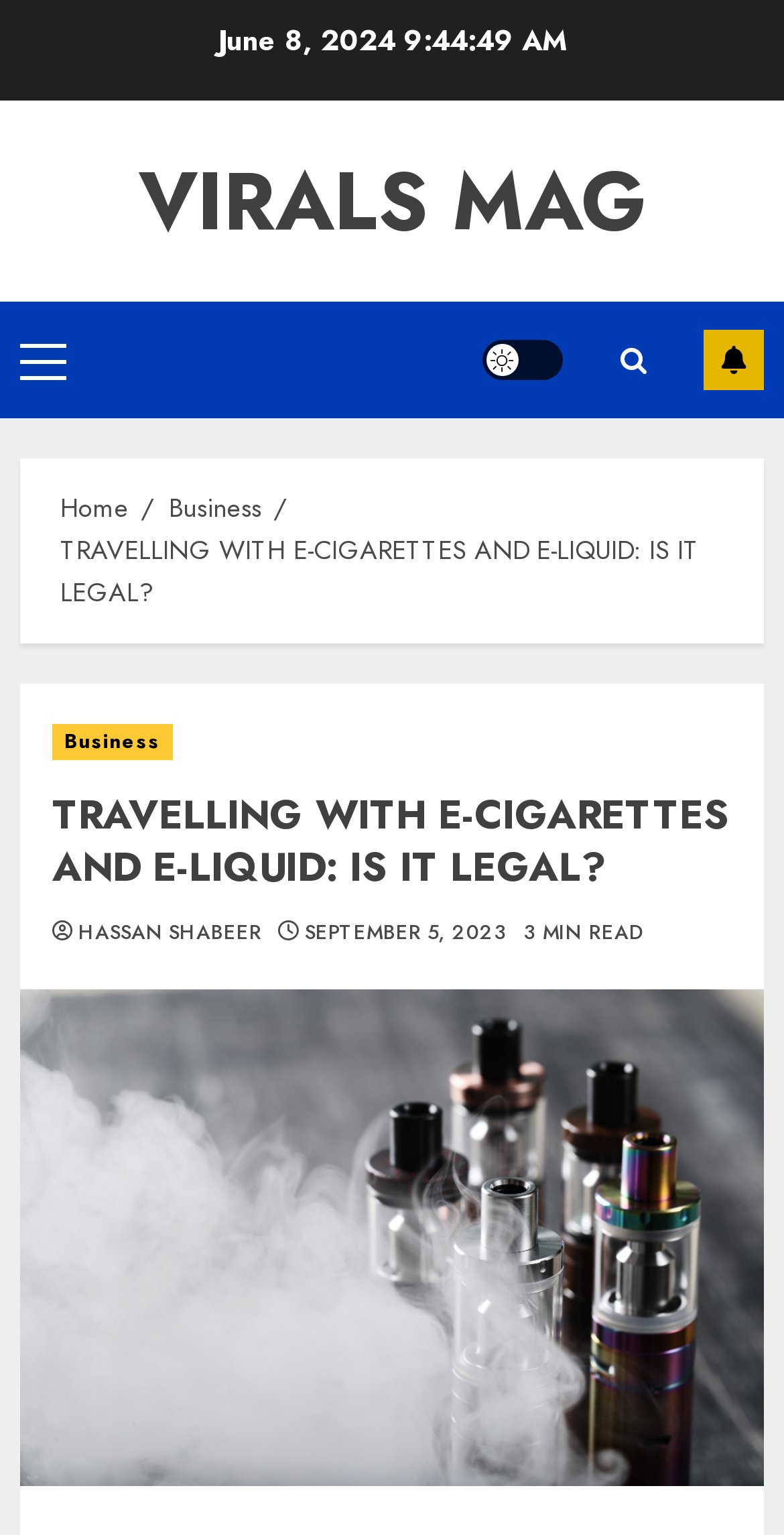Illustrate the webpage with a detailed description.

The webpage appears to be an article page from Virals Mag, with the title "TRAVELLING WITH E-CIGARETTES AND E-LIQUID: IS IT LEGAL?" displayed prominently. At the top-left corner, there is a date "June 8, 2024" and a link to the website's homepage "VIRALS MAG" situated to its right. Below these elements, there is a primary menu with a link labeled "Primary Menu" and a light/dark button. 

To the right of the primary menu, there are two more links: a subscribe button and a search icon represented by "\uf002". The breadcrumbs navigation is located below the top section, with links to "Home", "Business", and the current article. 

The main content area is divided into sections, with a header section containing links to "Business" and the article title, which is also a heading. Below the header, there are links to the author "HASSAN SHABEER" and the publication date "SEPTEMBER 5, 2023", as well as a "3 MIN READ" label indicating the estimated reading time.